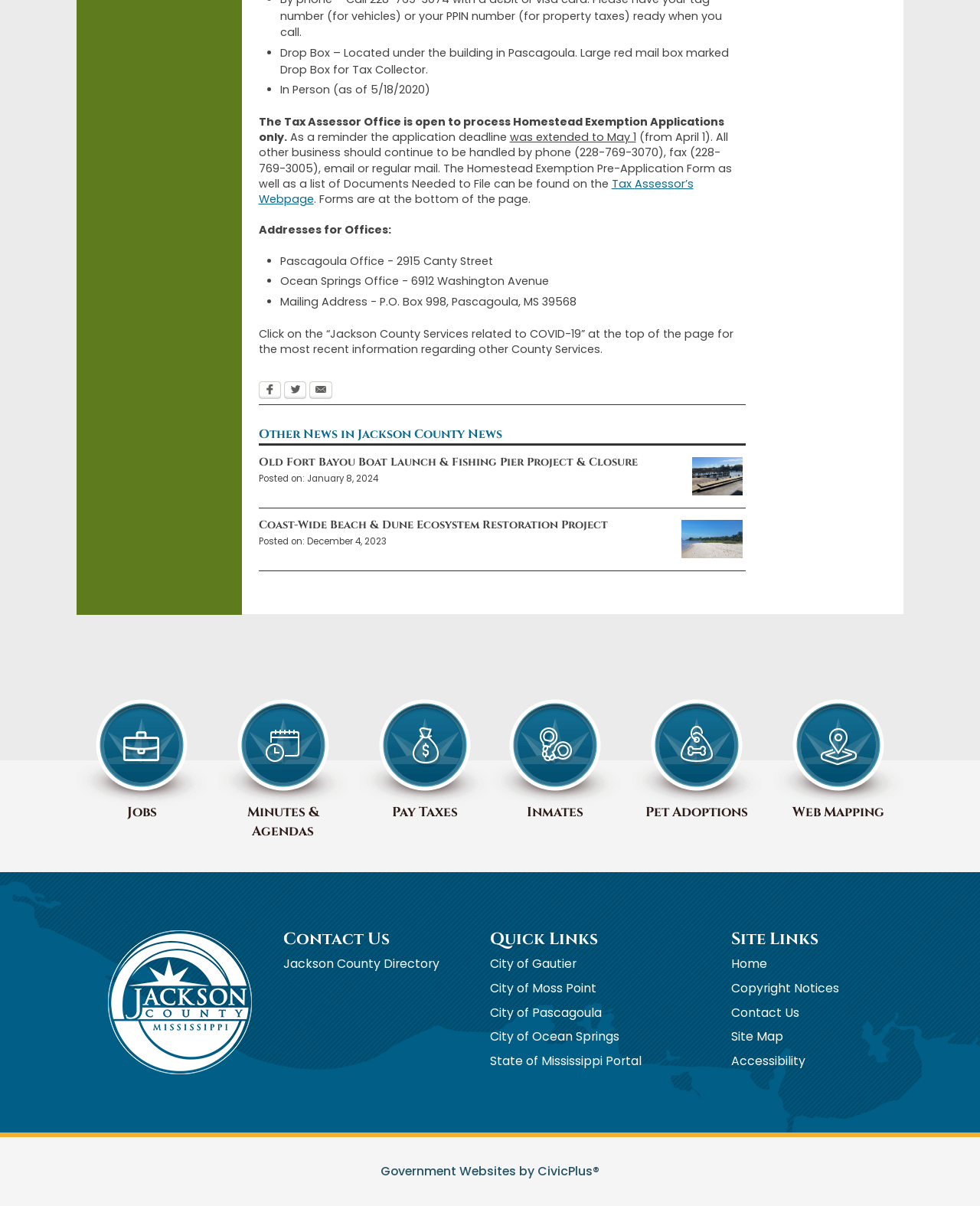How can I contact the Tax Assessor Office?
Could you answer the question in a detailed manner, providing as much information as possible?

I found the contact information for the Tax Assessor Office by reading the text that says 'All other business should continue to be handled by phone (228-769-3070), fax (228-769-3005), email or regular mail.' This indicates that I can contact the office through these four methods.